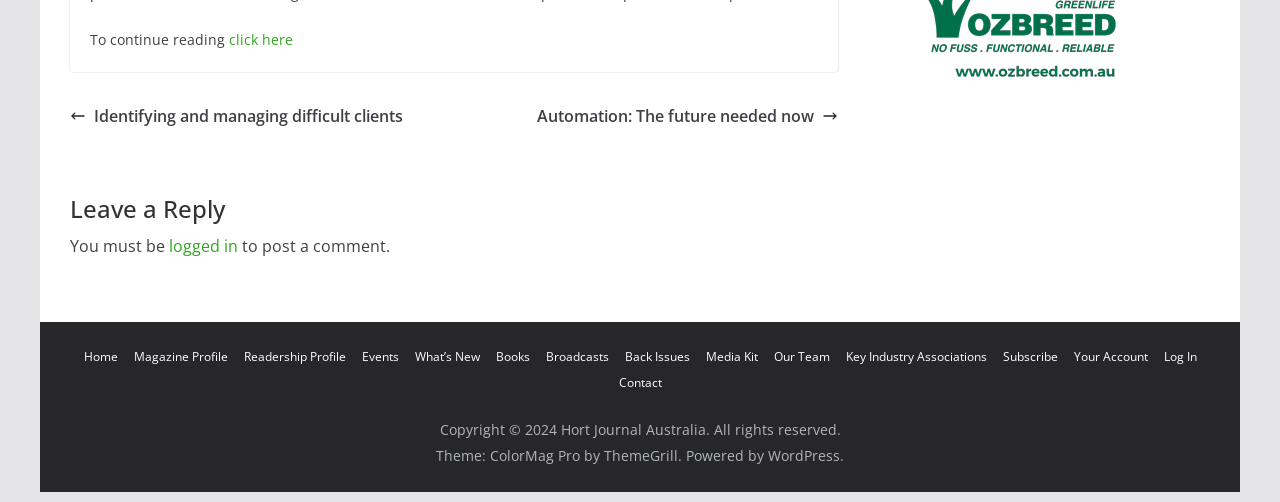Determine the bounding box coordinates of the element's region needed to click to follow the instruction: "Search for news". Provide these coordinates as four float numbers between 0 and 1, formatted as [left, top, right, bottom].

None